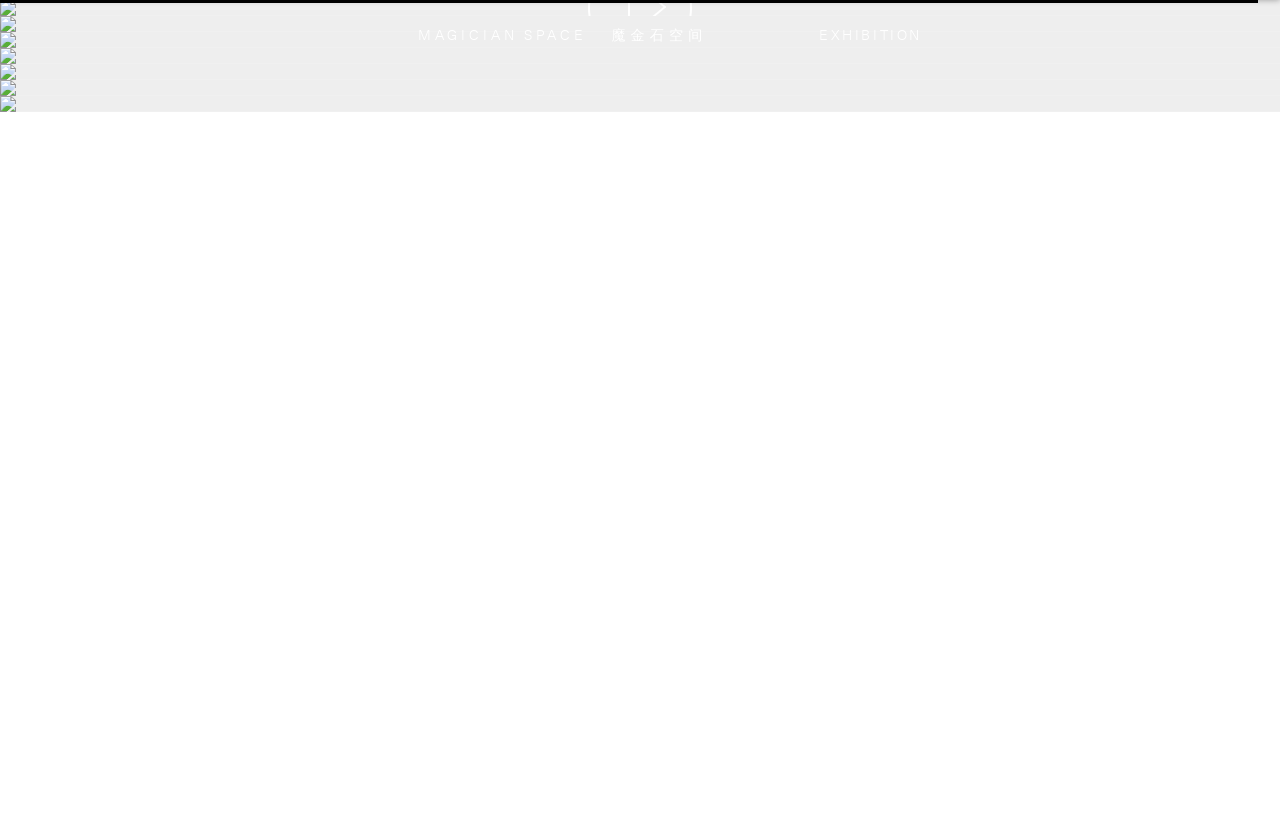What type of content is displayed on the webpage?
From the screenshot, provide a brief answer in one word or phrase.

Art exhibition